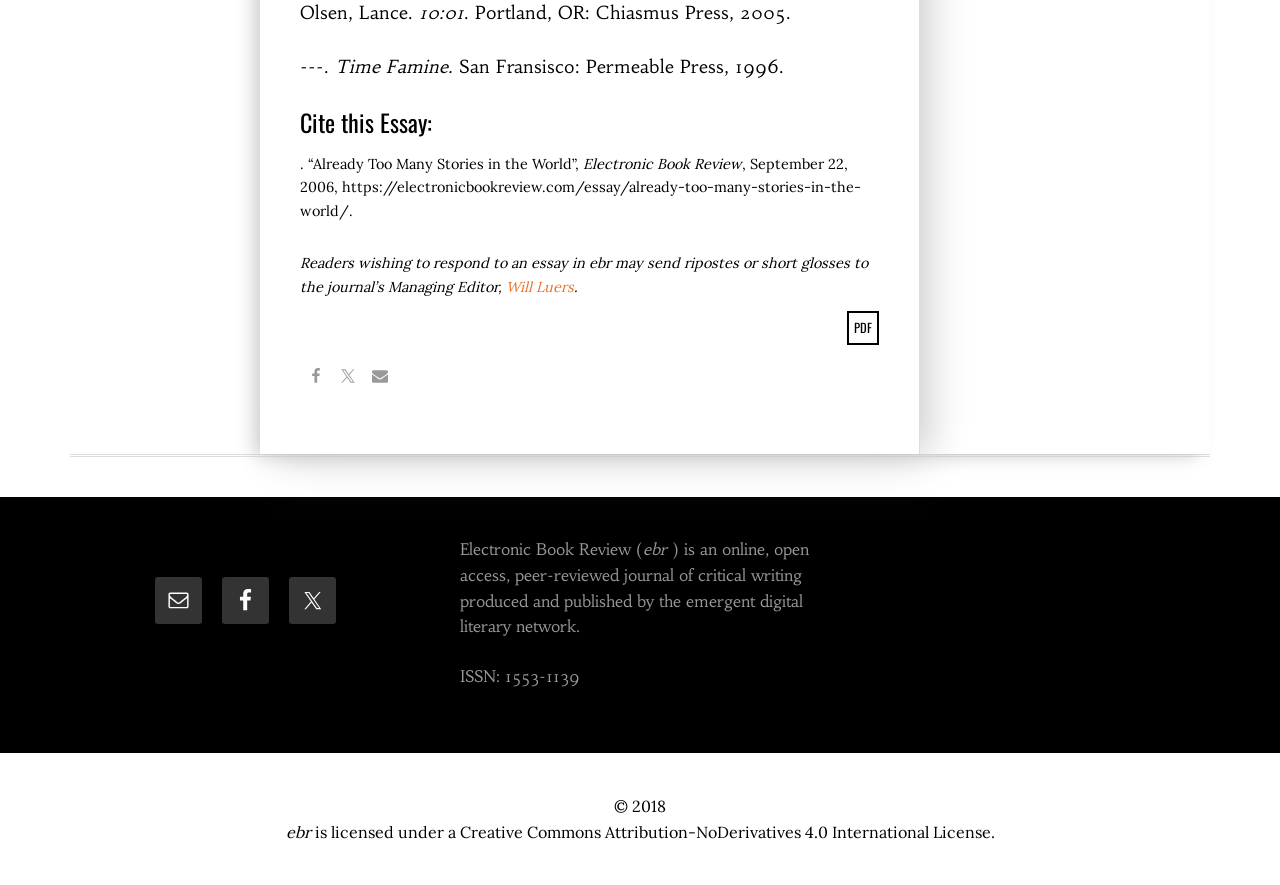Provide a one-word or short-phrase response to the question:
What is the title of the book?

Time Famine